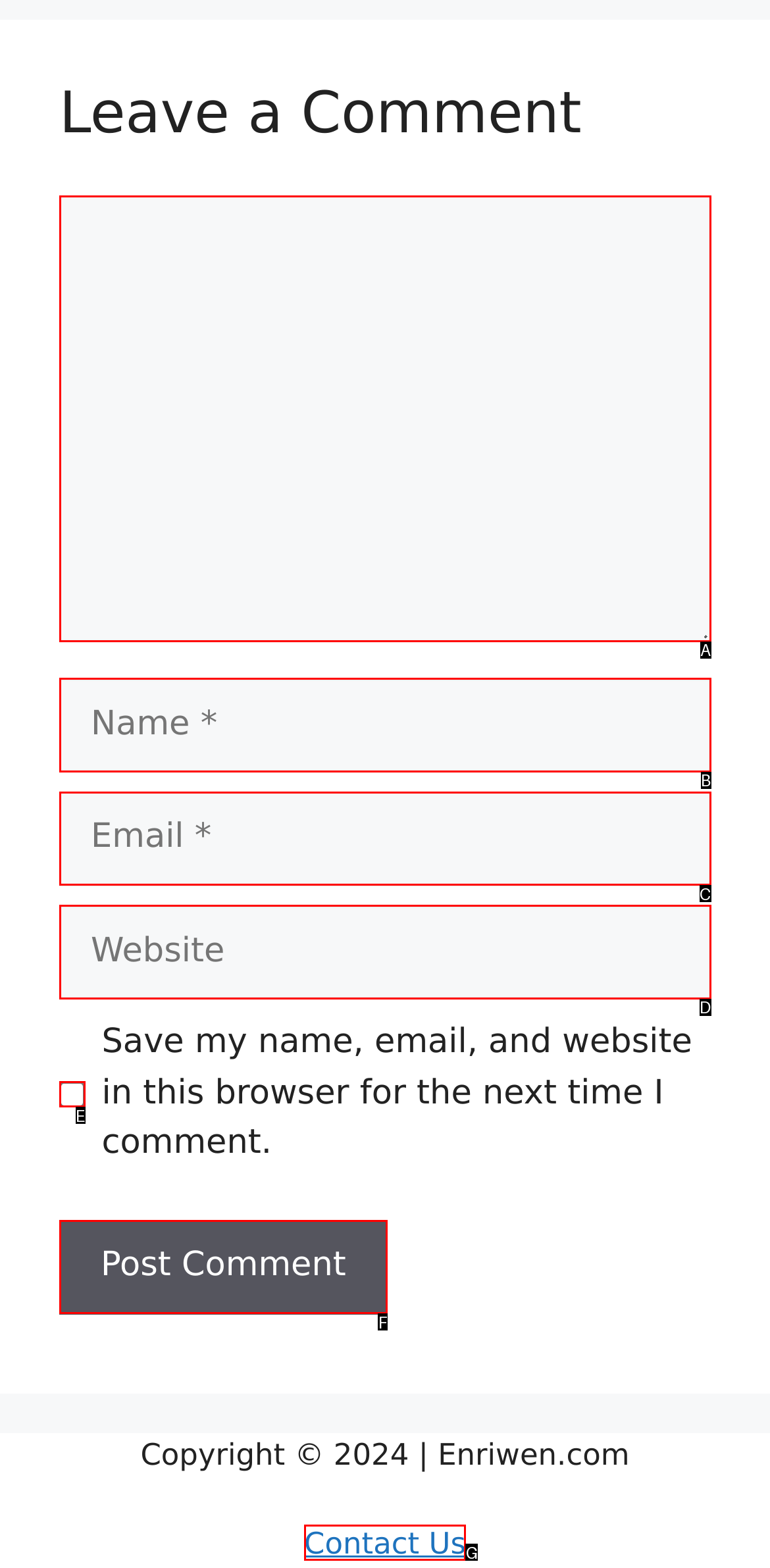Given the element description: name="submit" value="Post Comment"
Pick the letter of the correct option from the list.

F